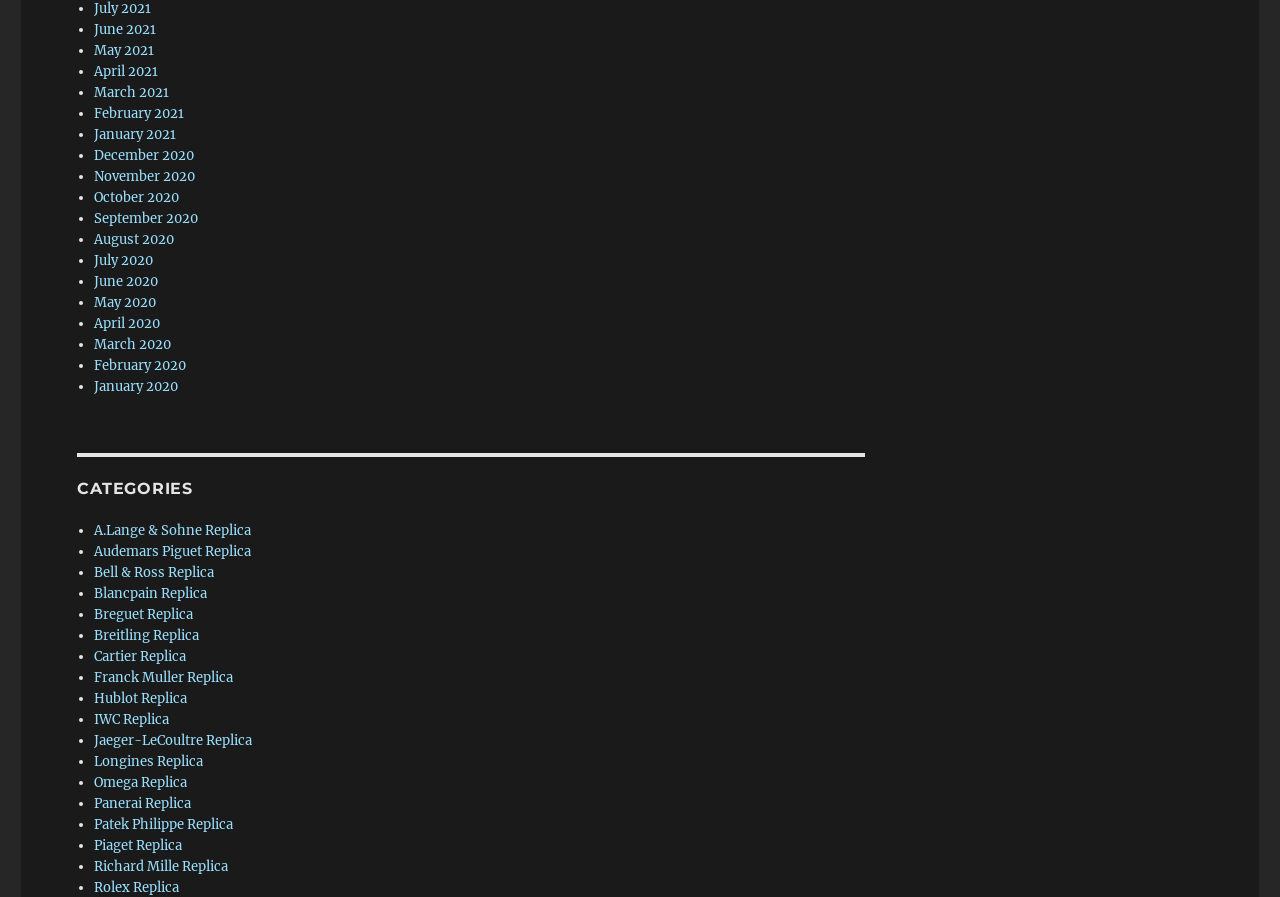Find the bounding box coordinates of the element's region that should be clicked in order to follow the given instruction: "Explore January 2020". The coordinates should consist of four float numbers between 0 and 1, i.e., [left, top, right, bottom].

[0.073, 0.422, 0.139, 0.441]